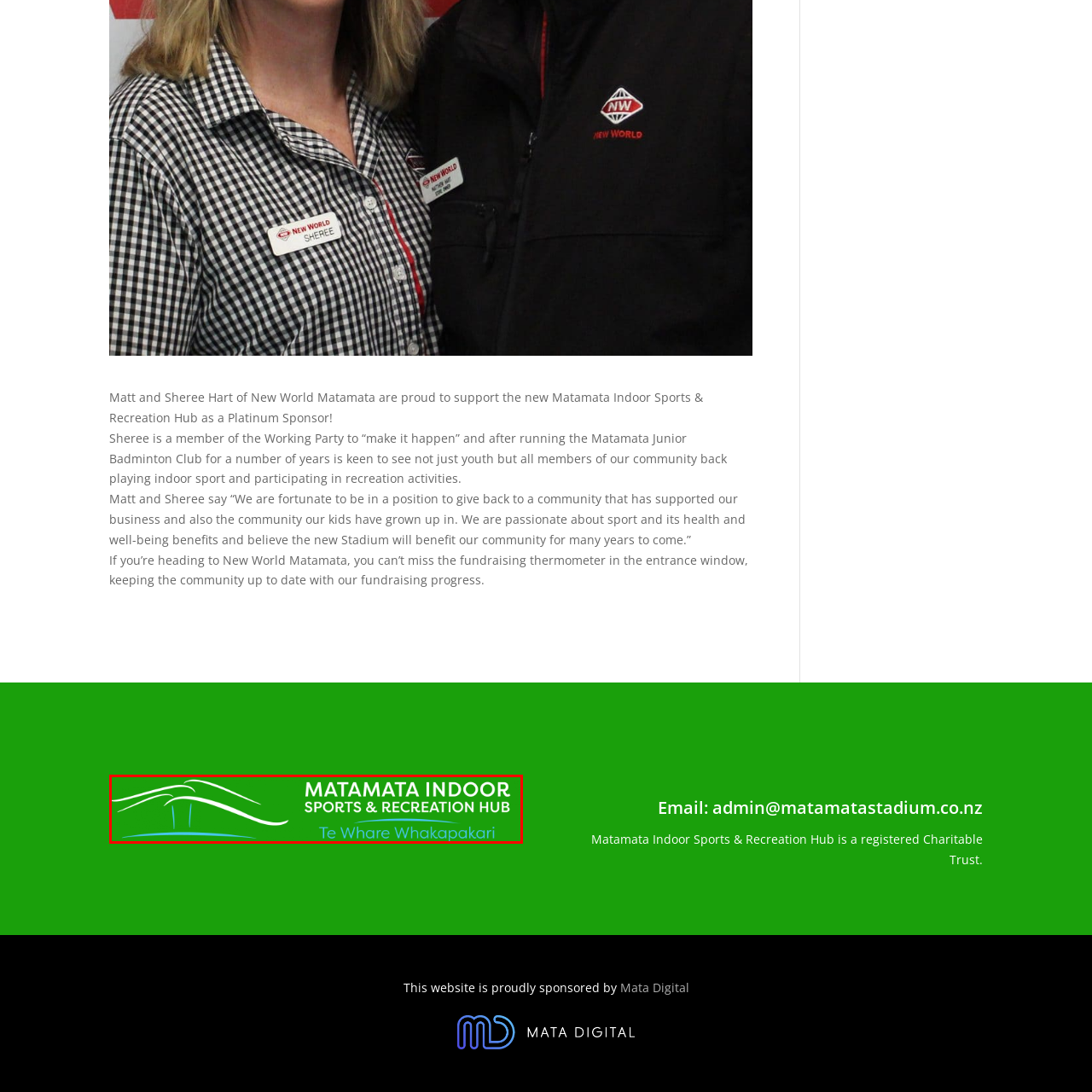What does 'Te Whare Whakapakari' translate to? Look at the image outlined by the red bounding box and provide a succinct answer in one word or a brief phrase.

The House of Improvement